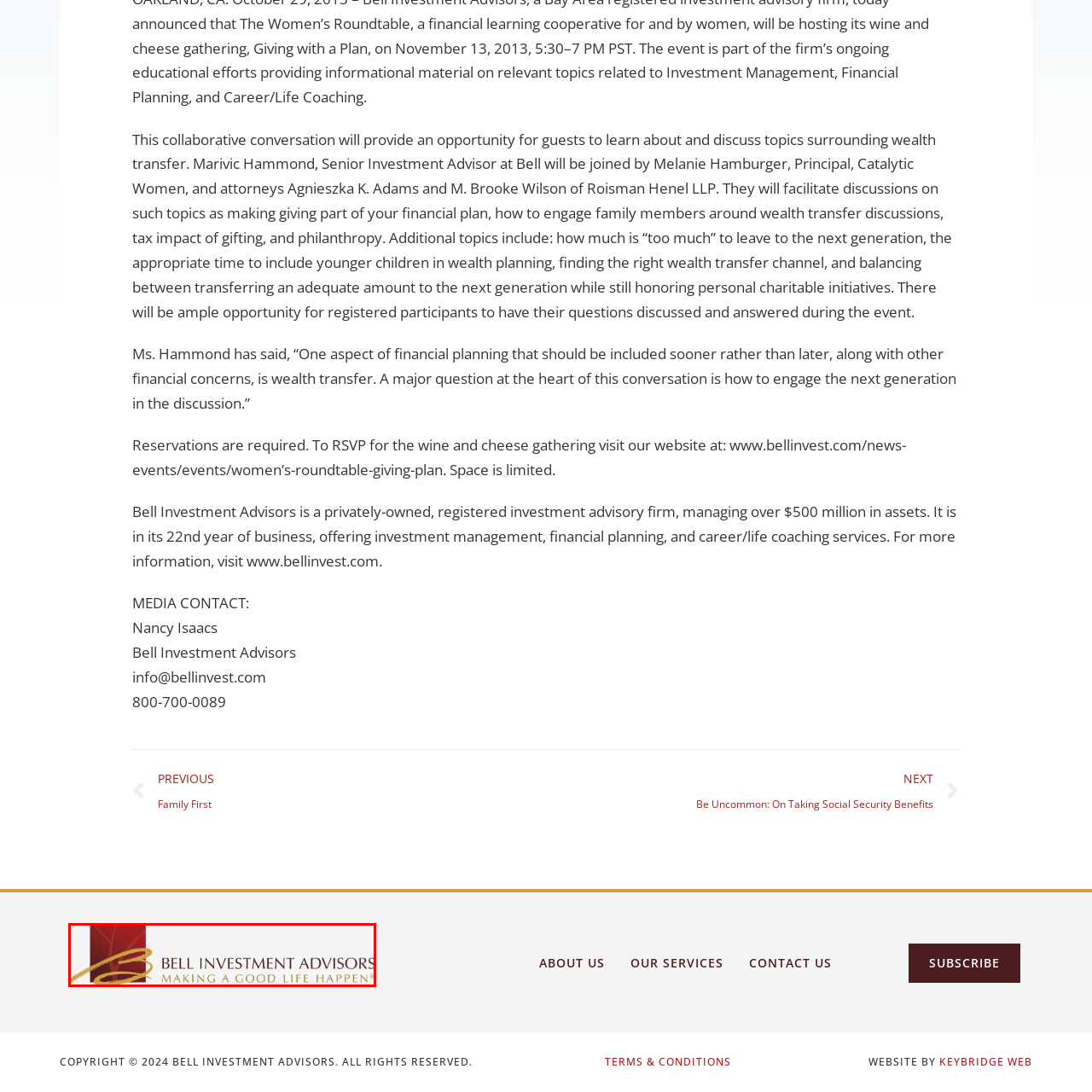What is the slogan of Bell Investment Advisors?
Observe the section of the image outlined in red and answer concisely with a single word or phrase.

MAKING A GOOD LIFE HAPPEN